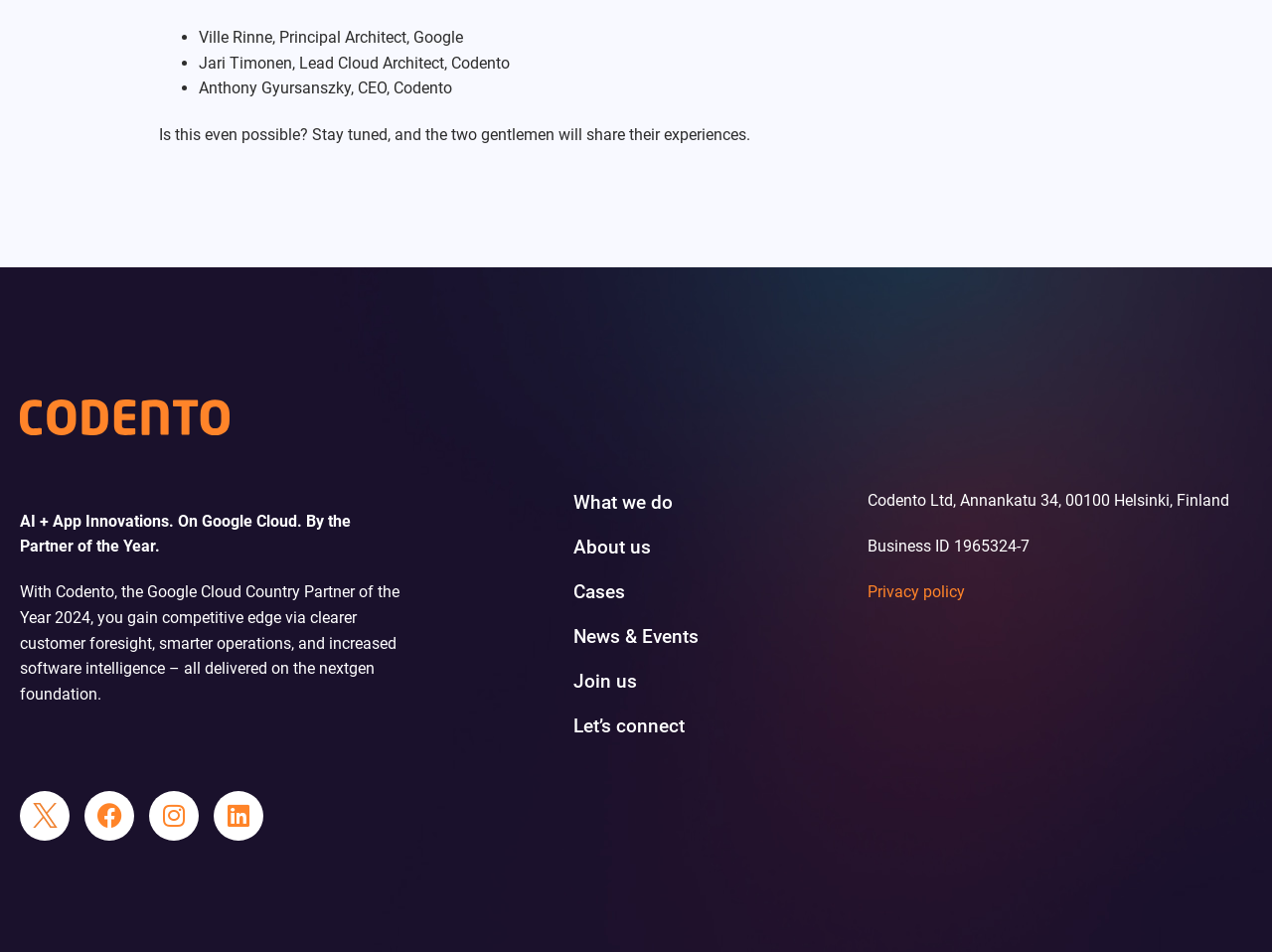Given the element description News & Events, identify the bounding box coordinates for the UI element on the webpage screenshot. The format should be (top-left x, top-left y, bottom-right x, bottom-right y), with values between 0 and 1.

[0.435, 0.648, 0.565, 0.69]